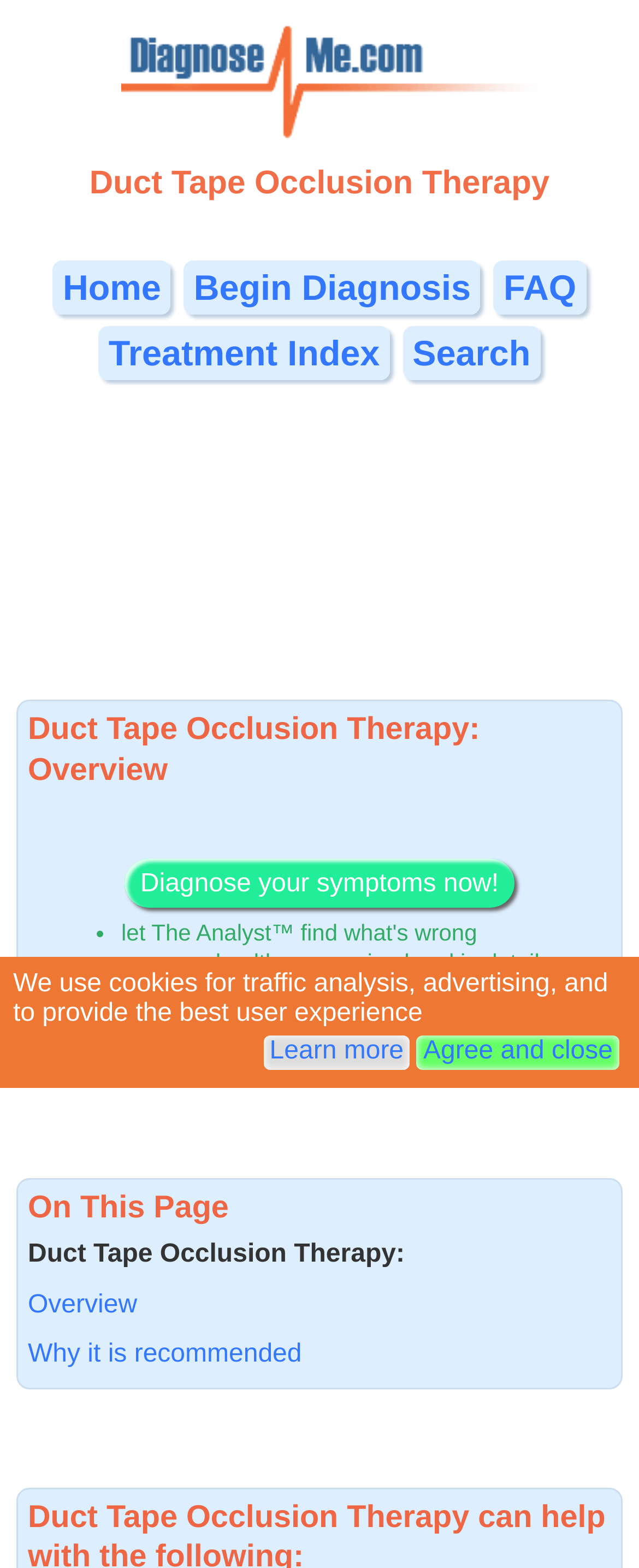Bounding box coordinates are to be given in the format (top-left x, top-left y, bottom-right x, bottom-right y). All values must be floating point numbers between 0 and 1. Provide the bounding box coordinate for the UI element described as: FAQ

[0.773, 0.166, 0.917, 0.201]